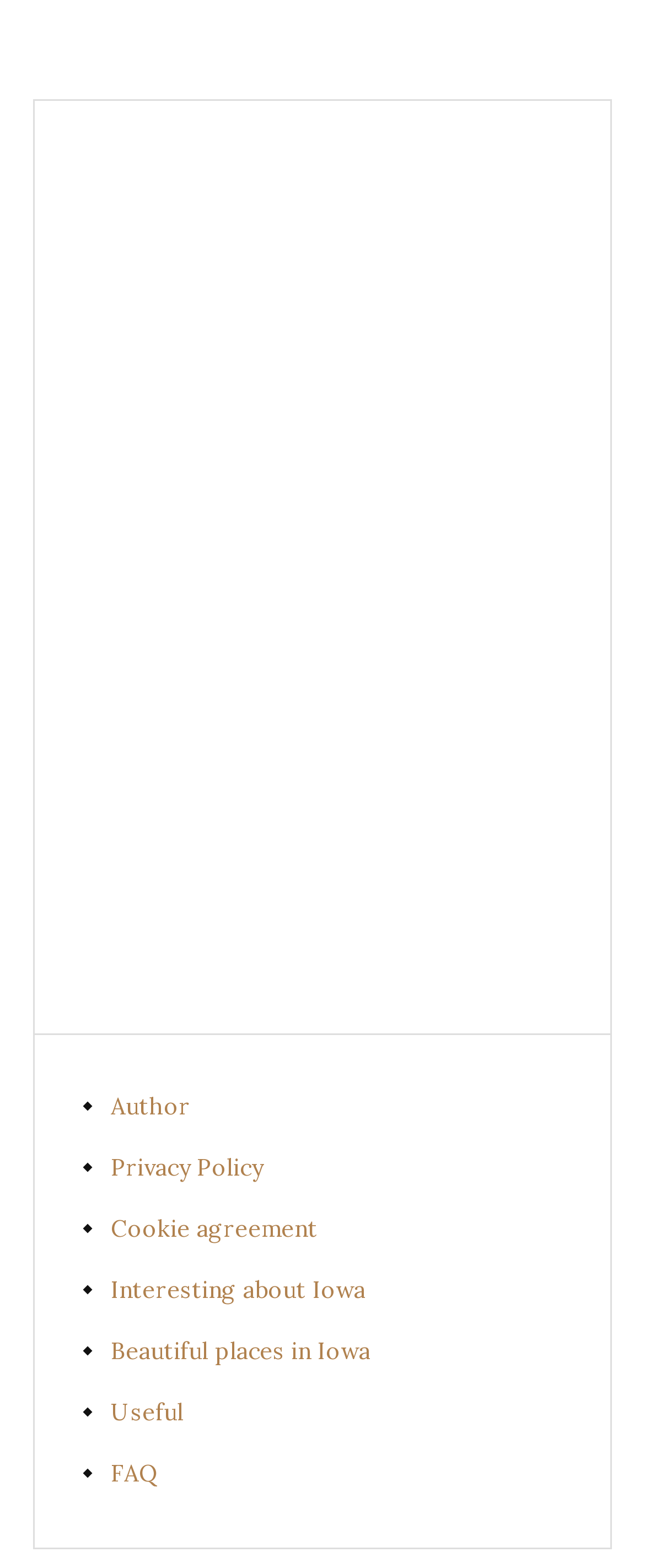Using the given element description, provide the bounding box coordinates (top-left x, top-left y, bottom-right x, bottom-right y) for the corresponding UI element in the screenshot: Interesting about Iowa

[0.172, 0.813, 0.567, 0.832]